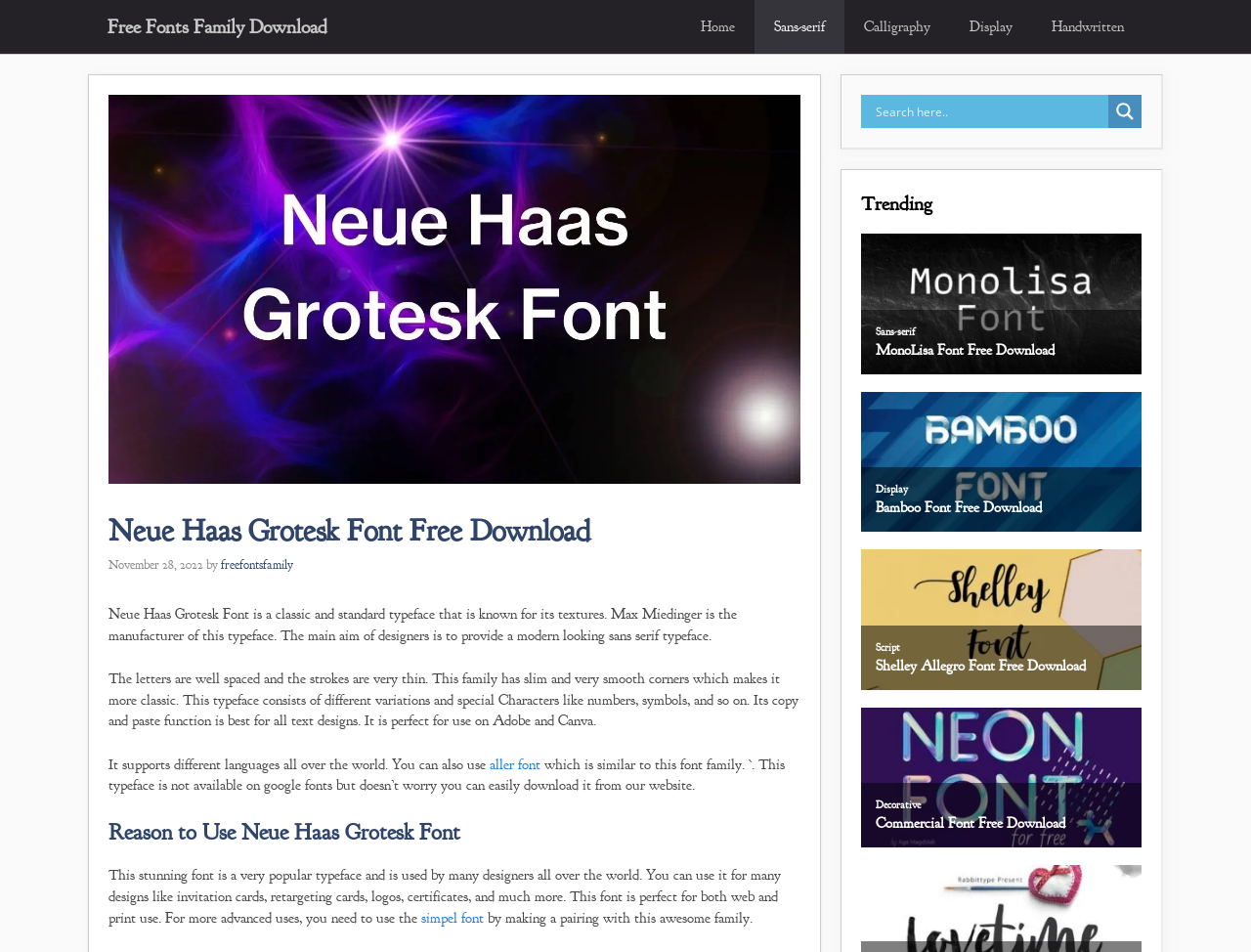Determine the bounding box coordinates for the region that must be clicked to execute the following instruction: "Explore the 'Sans-serif' category".

[0.603, 0.0, 0.675, 0.056]